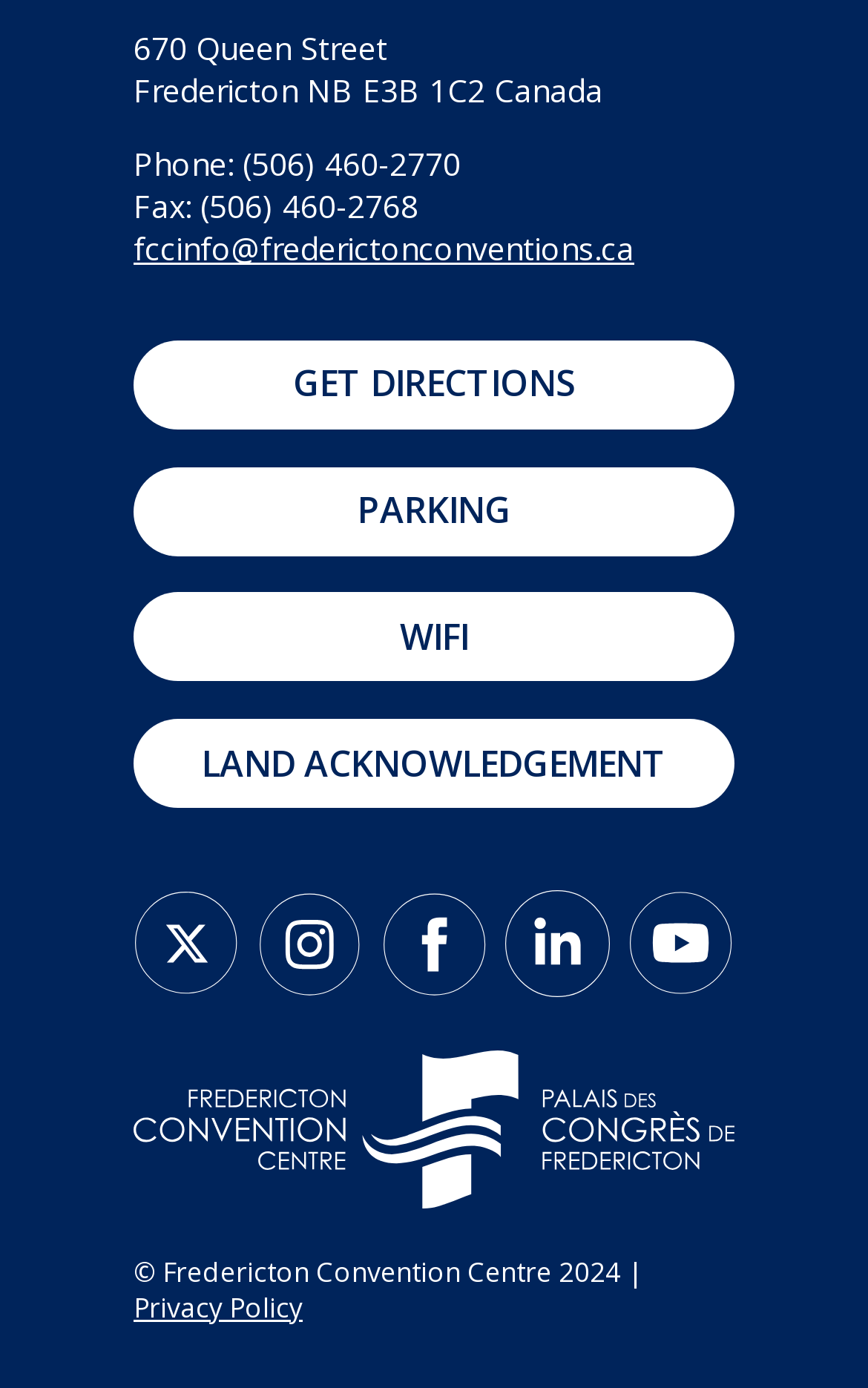Can you specify the bounding box coordinates for the region that should be clicked to fulfill this instruction: "Select Book Report".

None